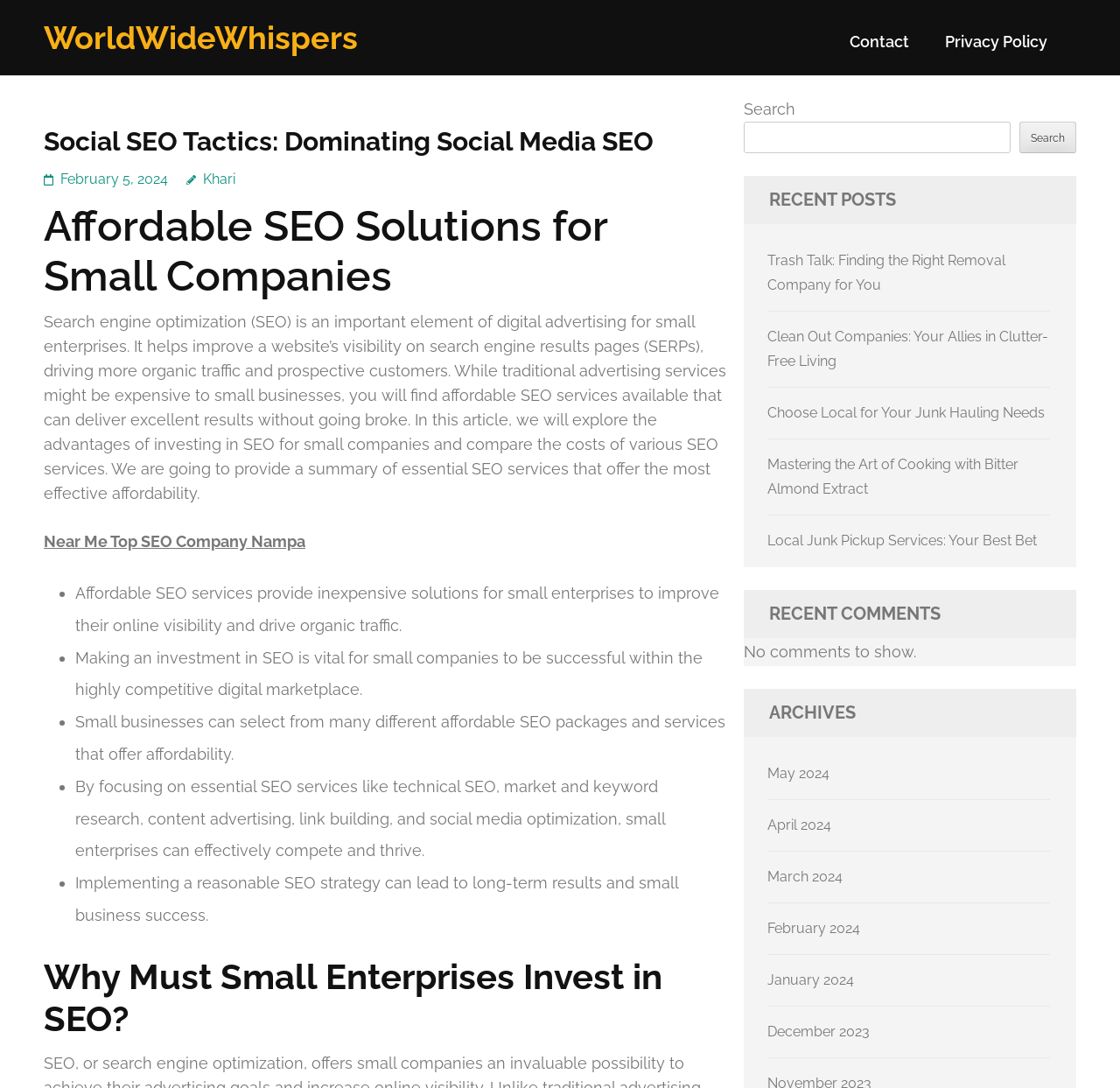Describe all the visual and textual components of the webpage comprehensively.

This webpage is about social SEO tactics and dominating social media SEO. At the top left, there is a link to "WorldWideWhispers". On the top right, there are two links: "Contact" and "Privacy Policy". 

Below the top section, there is a header section with a heading "Social SEO Tactics: Dominating Social Media SEO" and a link to the date "February 5, 2024". Next to the date, there is a link to the author "Khari". 

The main content of the webpage is divided into sections. The first section has a heading "Affordable SEO Solutions for Small Companies" and a long paragraph of text explaining the importance of SEO for small businesses. Below the paragraph, there is a link to "Near Me Top SEO Company Nampa". 

The next section is a list of bullet points, each describing the benefits of affordable SEO services for small businesses. The list is followed by a section with a heading "Why Must Small Enterprises Invest in SEO?".

On the right side of the webpage, there is a search box with a button and a heading "RECENT POSTS" above it. Below the search box, there are five links to recent posts, each with a title. 

Further down, there is a section with a heading "RECENT COMMENTS" and a message "No comments to show.". Below this section, there is a section with a heading "ARCHIVES" and a list of links to monthly archives from May 2024 to December 2023.